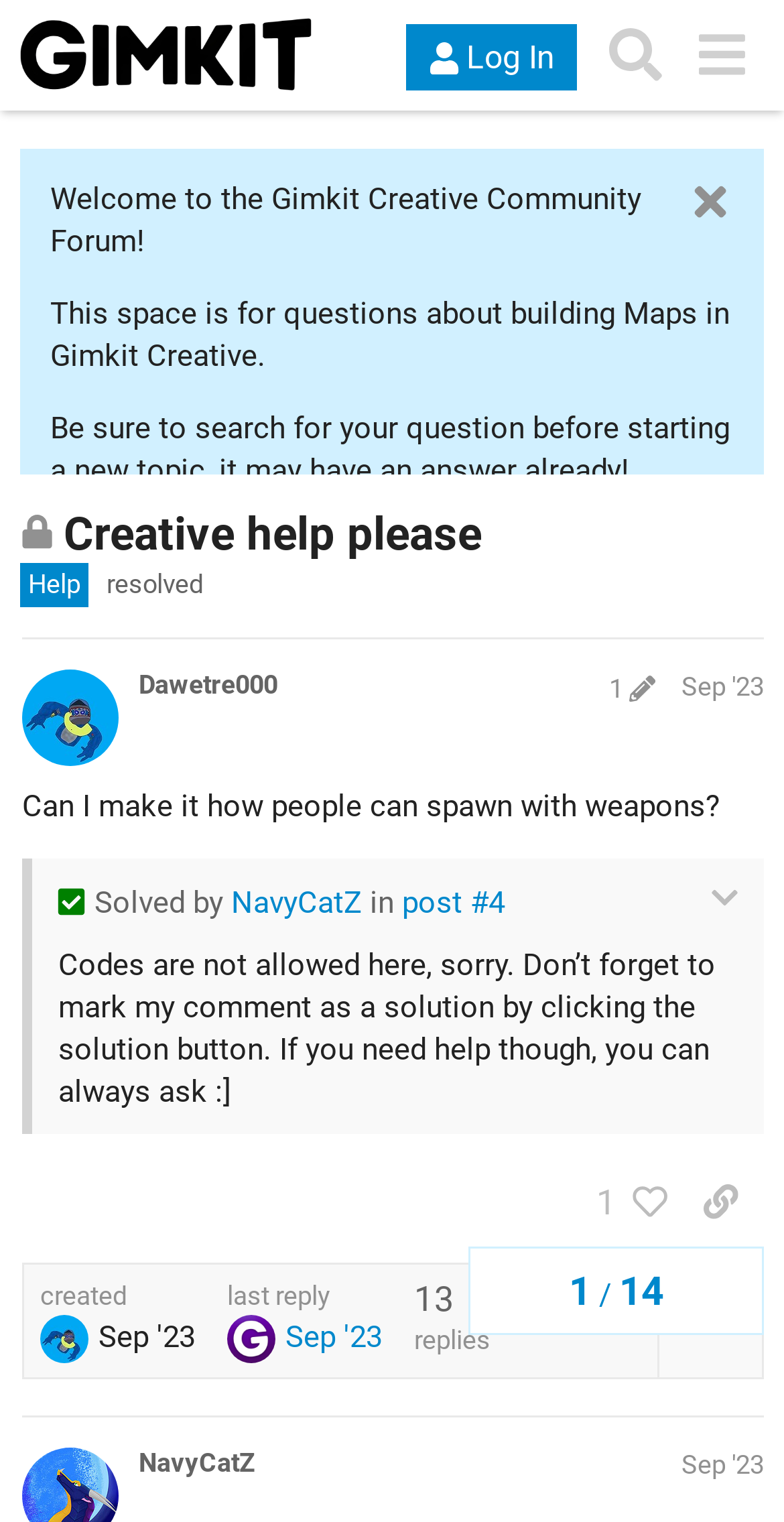What is the purpose of this forum?
Look at the image and respond with a one-word or short phrase answer.

For questions about building Maps in Gimkit Creative